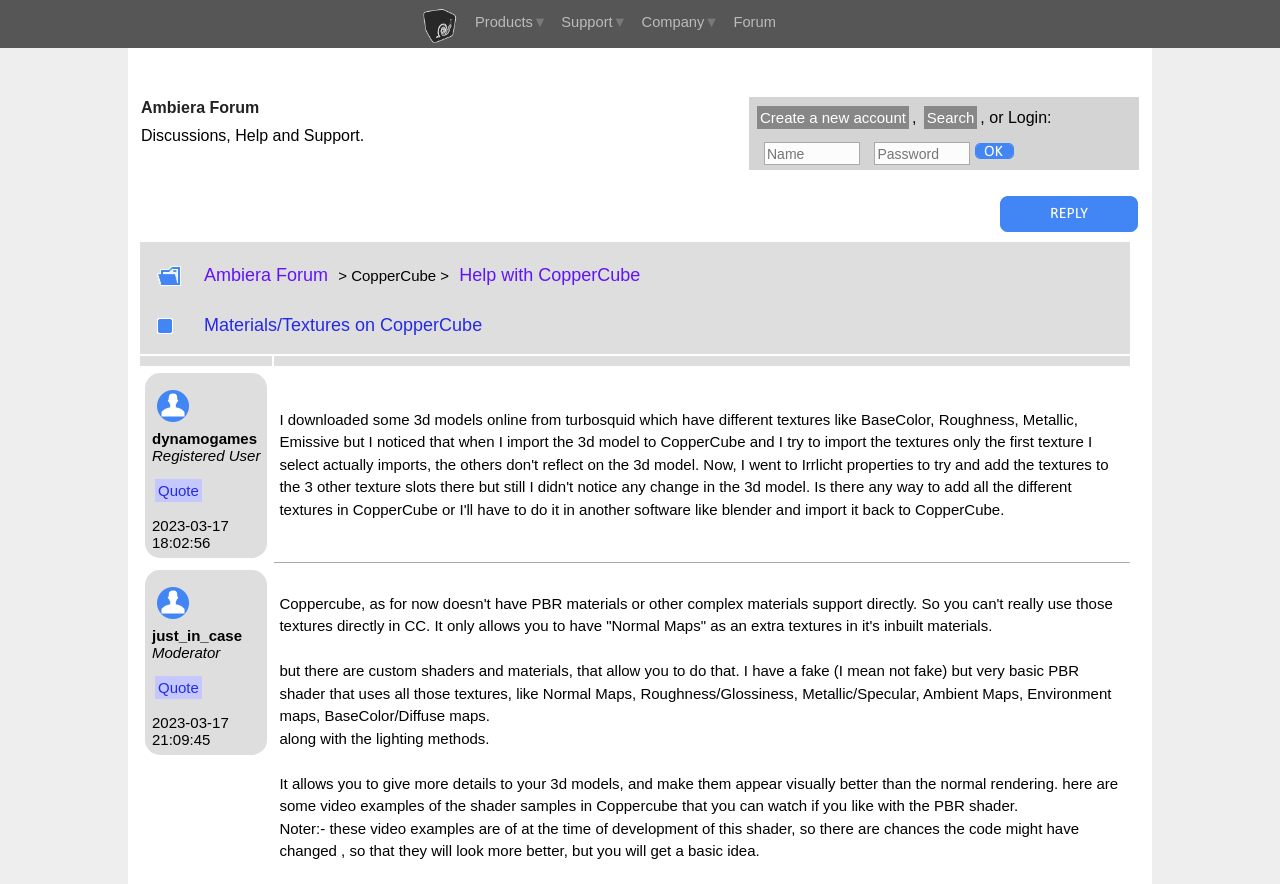Offer a meticulous description of the webpage's structure and content.

This webpage is a forum discussion page about CopperCube, a 3D modeling software. At the top, there is a header section with a logo and a navigation menu. Below the header, there is a table with two columns. The left column contains a forum title and a link to create a new account, search, or login. The right column has a login form with username and password fields and a login button.

The main content of the page is a discussion thread about importing 3D models with multiple textures into CopperCube. The thread starts with a question from a user, dynamogames, who is having trouble importing textures into CopperCube. The user's question is followed by a response from a moderator, just_in_case, who explains that CopperCube supports custom shaders and materials that can handle multiple textures.

The response from the moderator is a long paragraph of text that explains the capabilities of the custom shaders and materials, including the use of normal maps, roughness, metallic, ambient maps, and environment maps. The moderator also mentions that there are video examples of the shader samples in CopperCube that the user can watch to get a better understanding.

Throughout the page, there are several links and buttons, including a reply button at the bottom of the page. There are also several images, including a logo and user avatars, scattered throughout the page.